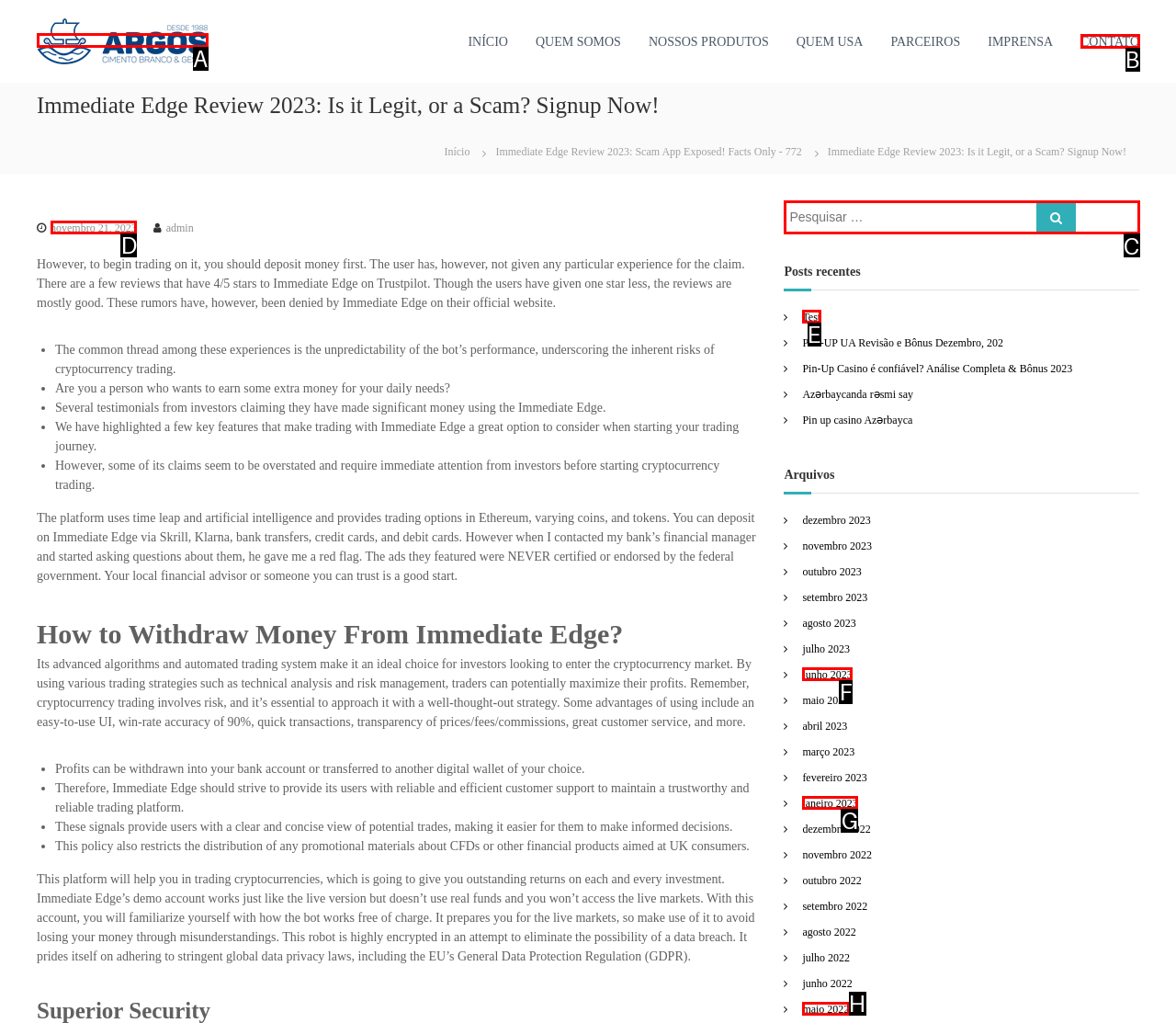Choose the HTML element to click for this instruction: Search for something Answer with the letter of the correct choice from the given options.

C